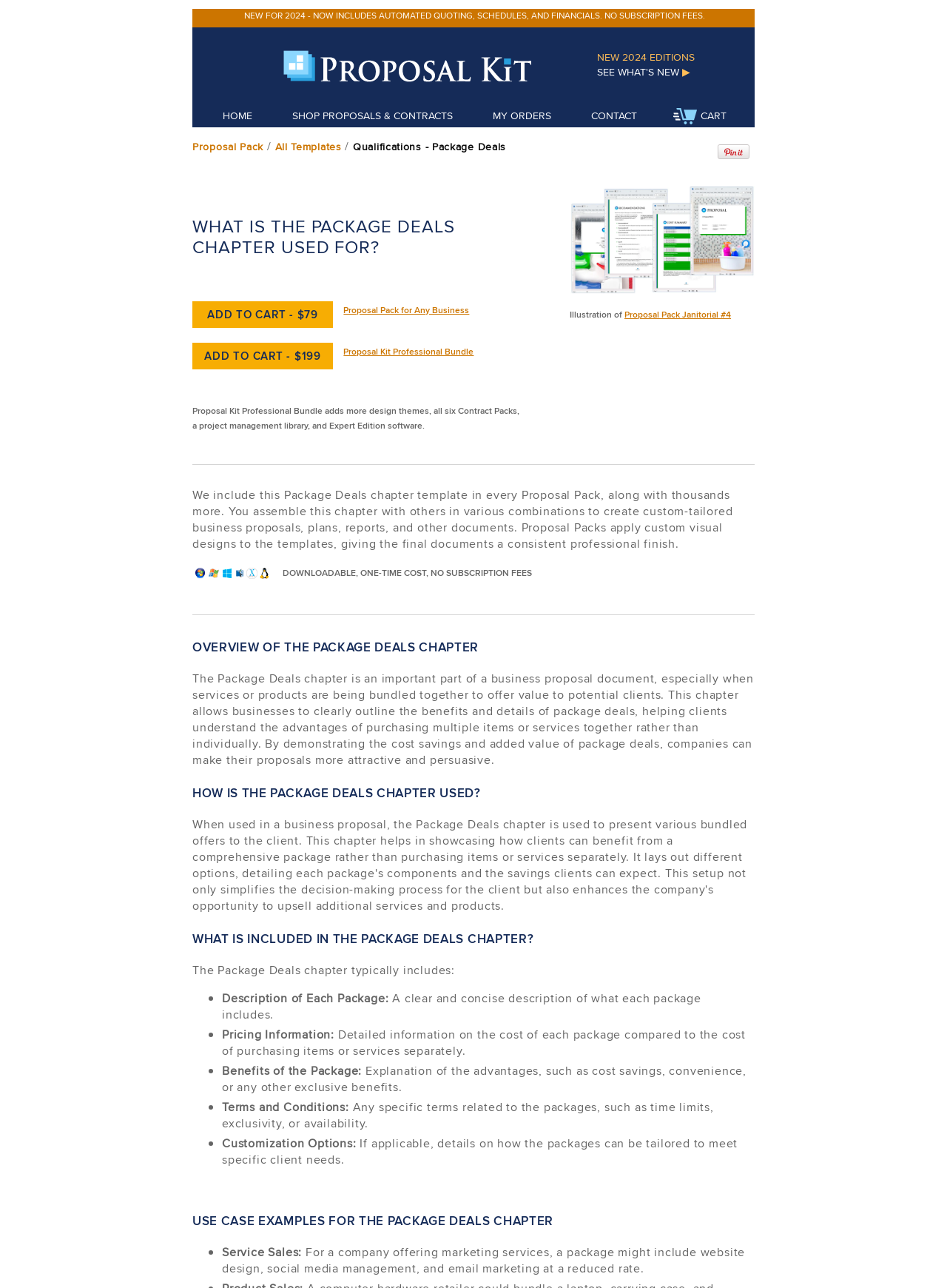Describe the entire webpage, focusing on both content and design.

This webpage is about the Package Deals template, a Word document available in the Proposal Kit. At the top, there is a prominent link announcing "NEW FOR 2024" features, including automated quoting, schedules, and financials, with no subscription fees. Below this, there is a Proposal Kit logo and a link to the logo. 

To the right of the logo, there is a section with a heading "NEW 2024 EDITIONS" and a link to "SEE WHAT'S NEW". Below this section, there is a navigation menu with links to "HOME", "SHOP PROPOSALS & CONTRACTS", "MY ORDERS", "CONTACT", and a shopping cart icon.

On the left side of the page, there is a section with a heading "Qualifications - Package Deals" and a link to "Pin this Package Deals" with an associated image. Below this, there is a heading "WHAT IS THE PACKAGE DEALS CHAPTER USED FOR?" and a block of text explaining the purpose of the Package Deals chapter in a business proposal document.

Further down, there are two calls-to-action buttons, "ADD TO CART - $79" and "ADD TO CART - $199", with a brief description of the Proposal Pack for Any Business and the Proposal Kit Professional Bundle, respectively. 

To the right of these buttons, there is an illustration of Proposal Pack Janitorial #4, with a link to it. Below this, there is a block of text explaining how the Package Deals chapter template is used in Proposal Packs to create custom-tailored business proposals.

The page also includes several headings, including "OVERVIEW OF THE PACKAGE DEALS CHAPTER", "HOW IS THE PACKAGE DEALS CHAPTER USED?", and "WHAT IS INCLUDED IN THE PACKAGE DEALS CHAPTER?", with associated blocks of text and lists explaining the benefits and details of package deals. 

Finally, there is a section with a heading "USE CASE EXAMPLES FOR THE PACKAGE DEALS CHAPTER" and a list of examples, including service sales, with a brief description of how the Package Deals chapter can be applied in different scenarios.